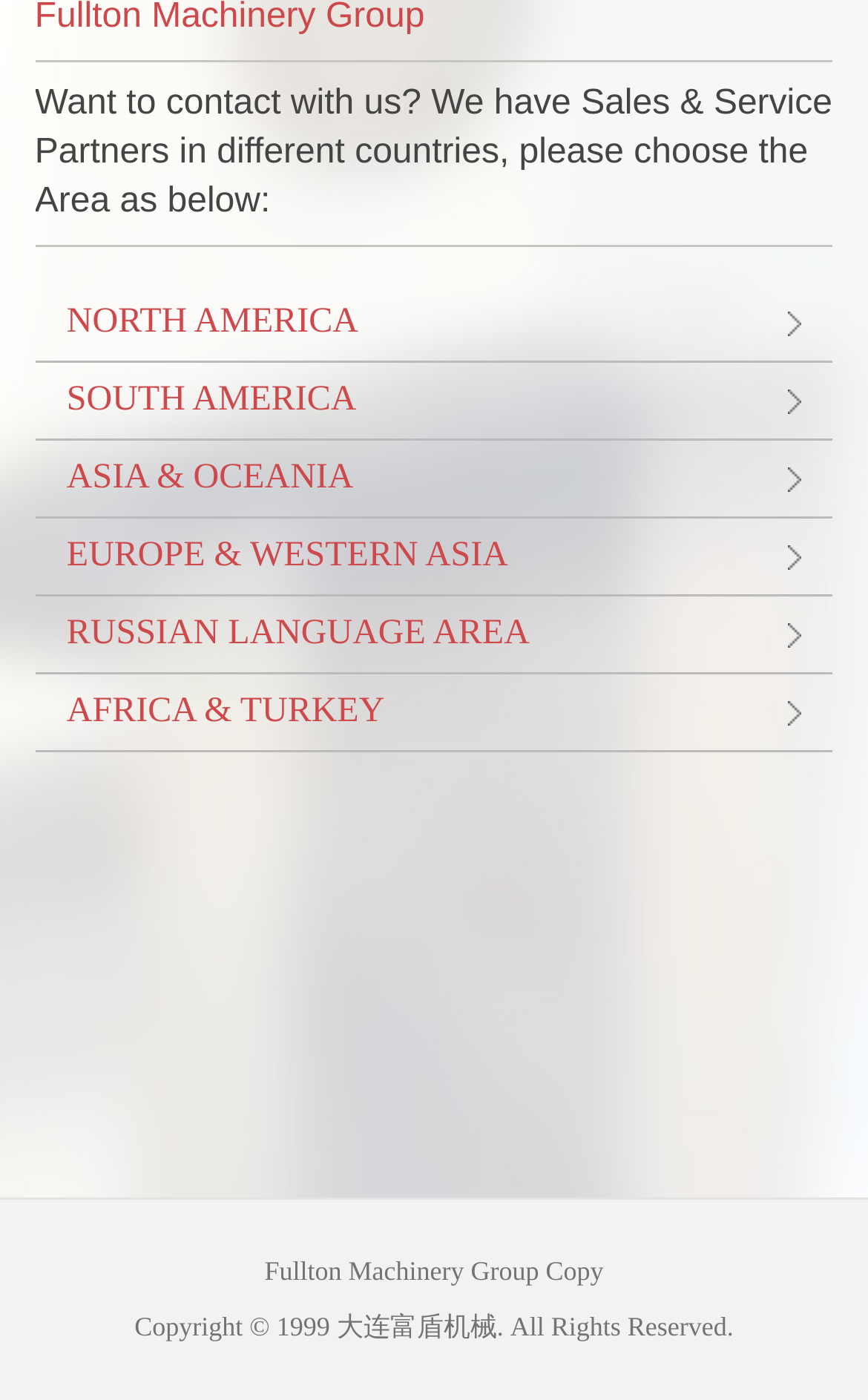Provide a one-word or short-phrase response to the question:
How many links are provided for contacting sales and service partners?

6